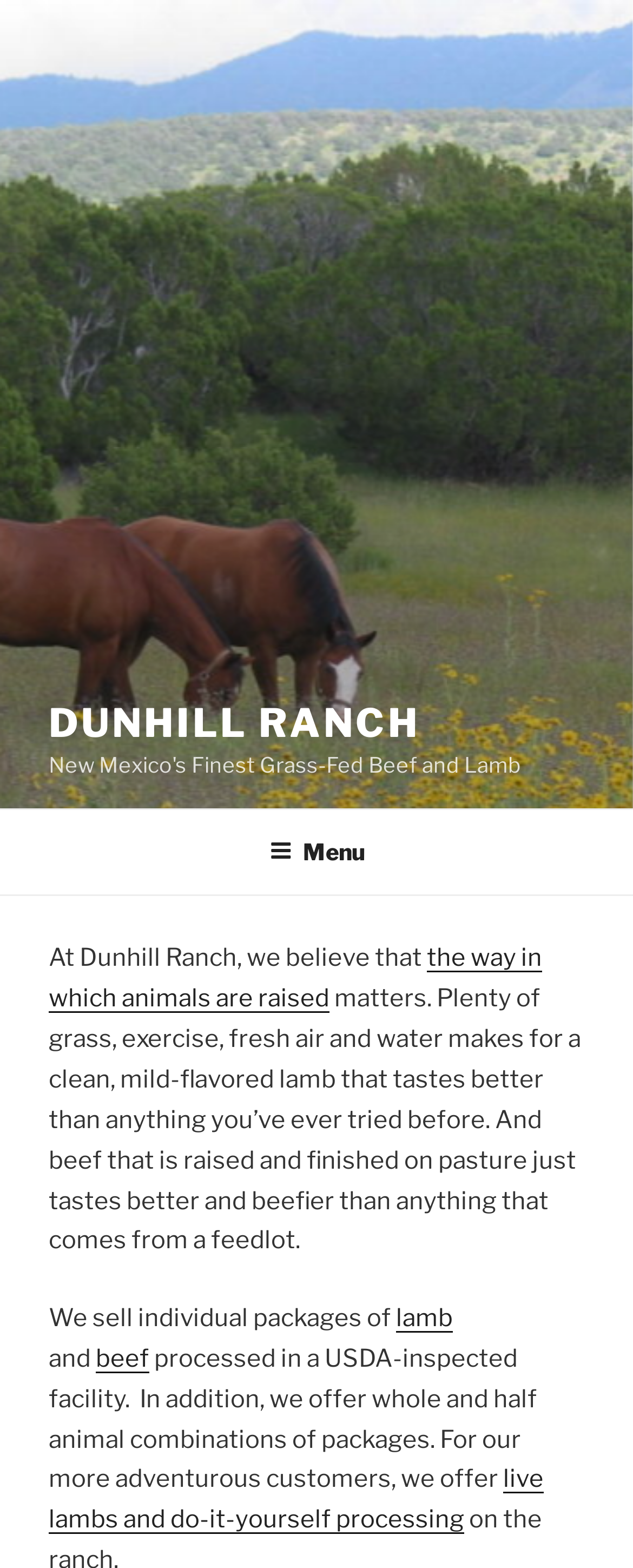What type of products are sold?
Please give a detailed and elaborate answer to the question.

Based on the webpage content, it is clear that the website sells beef and lamb products. The text mentions 'individual packages of lamb and beef' and 'whole and half animal combinations of packages'.